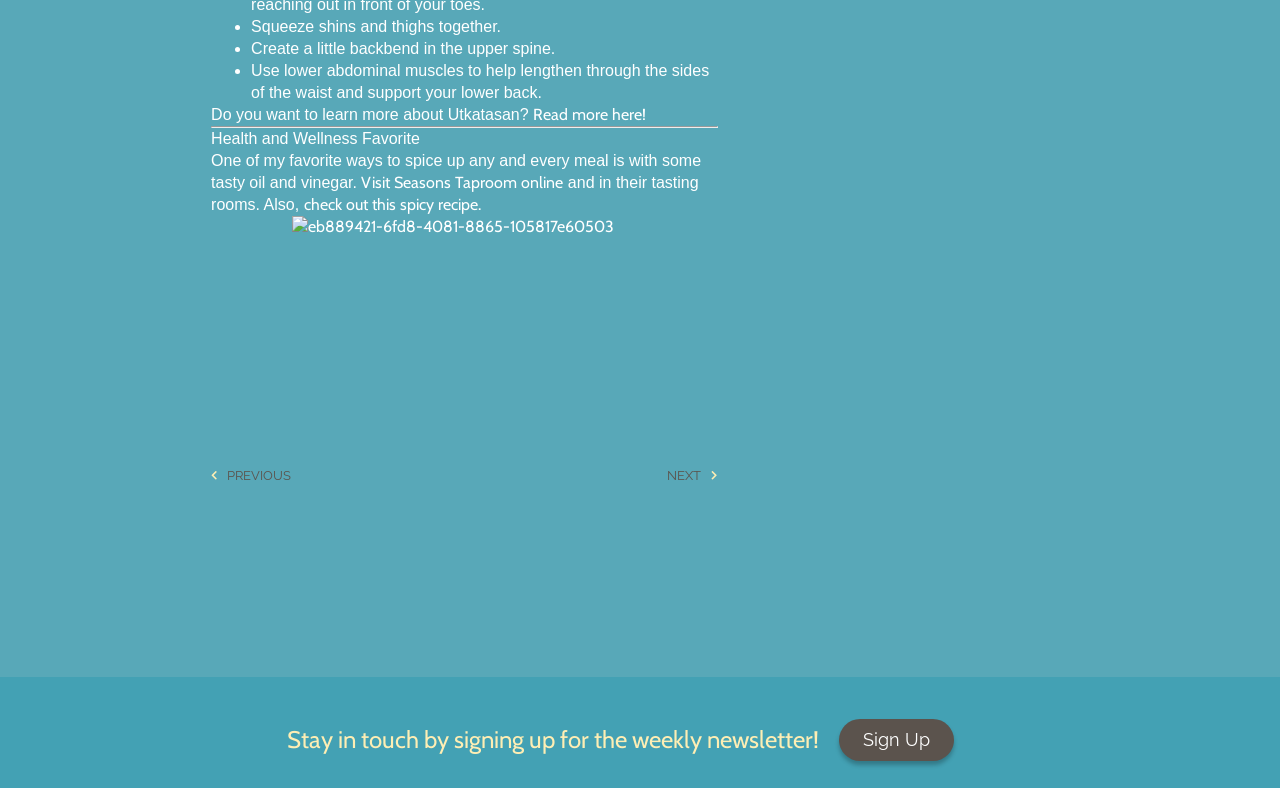What is the function of the links 'Prev' and 'Next'?
Use the image to answer the question with a single word or phrase.

Navigate between pages